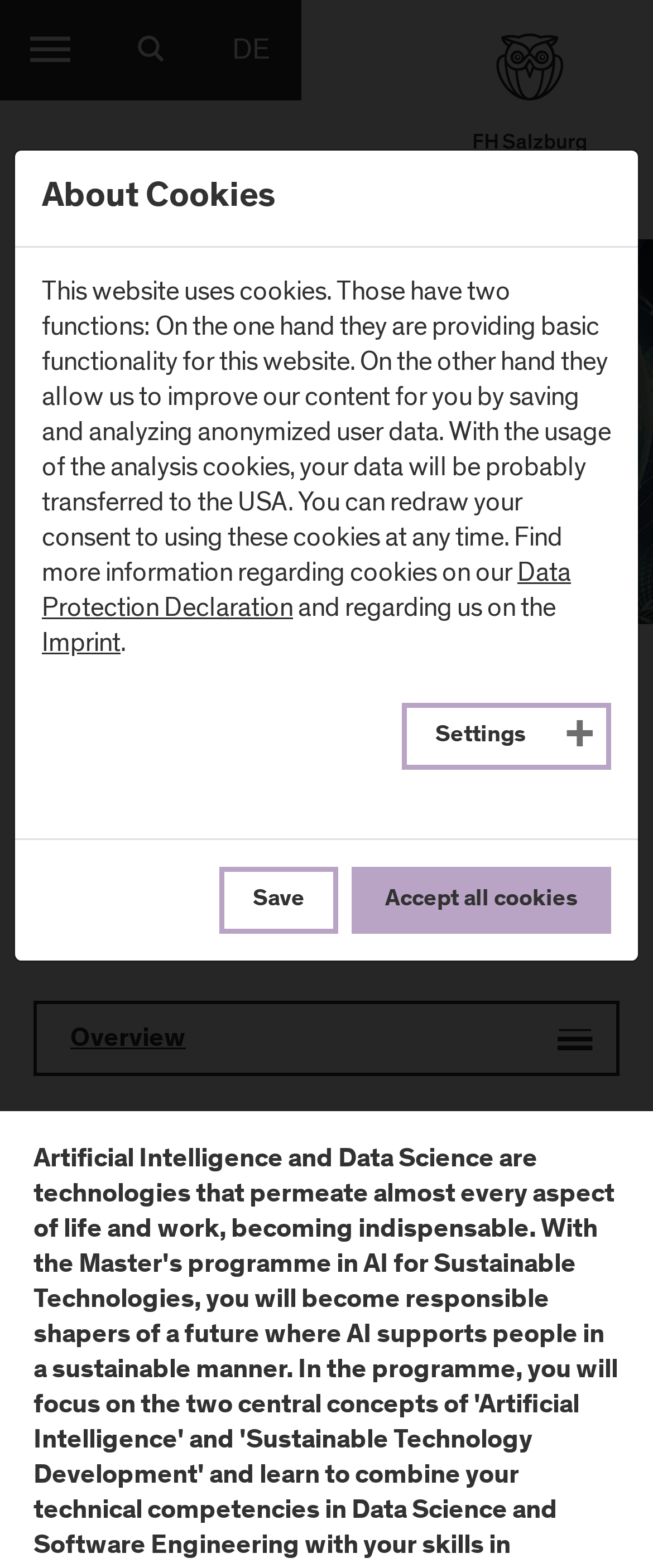Reply to the question with a single word or phrase:
When does the programme start?

Fall 2024/25